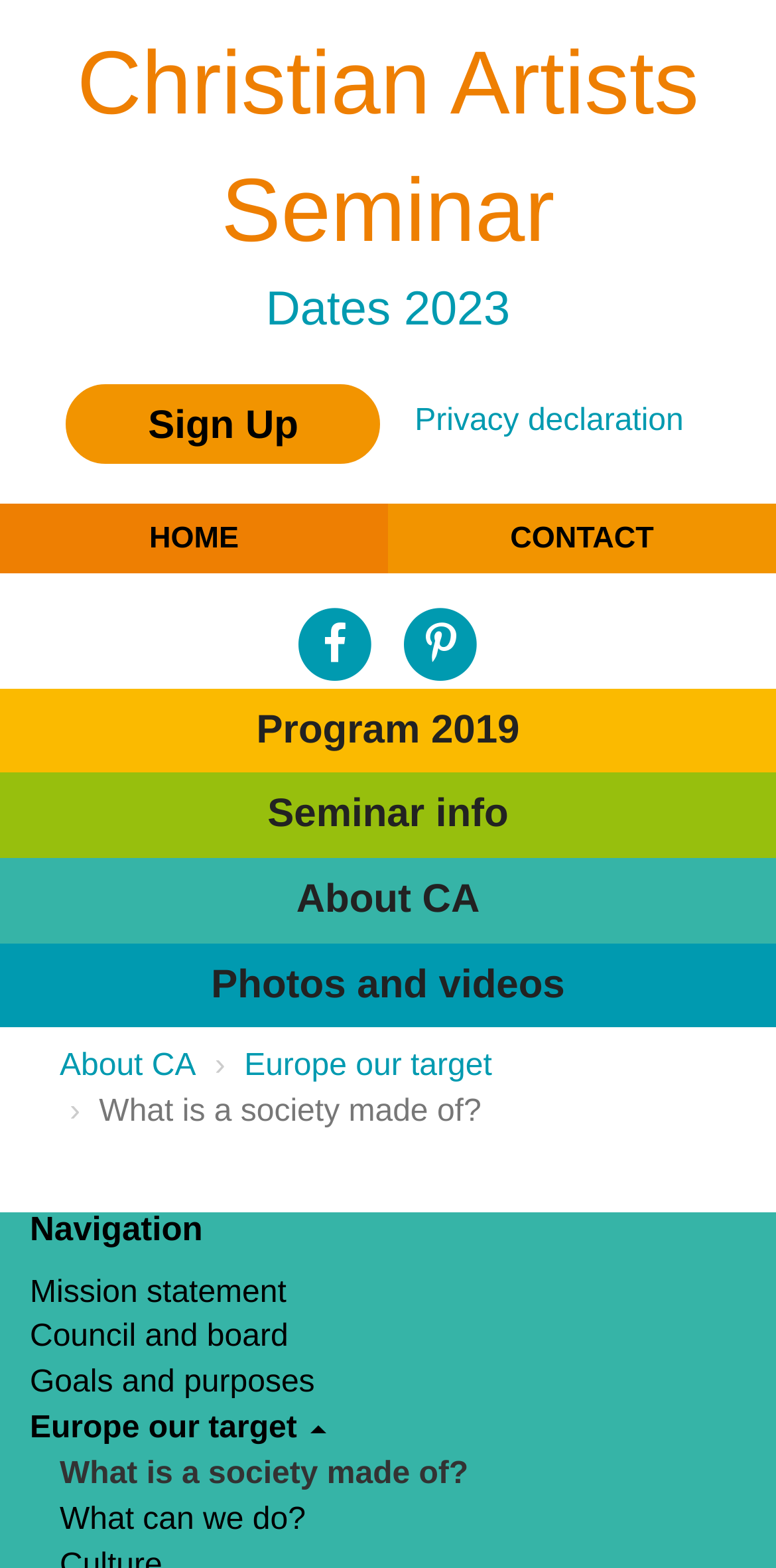What is the title of the seminar?
Answer with a single word or short phrase according to what you see in the image.

Christian Artists Seminar